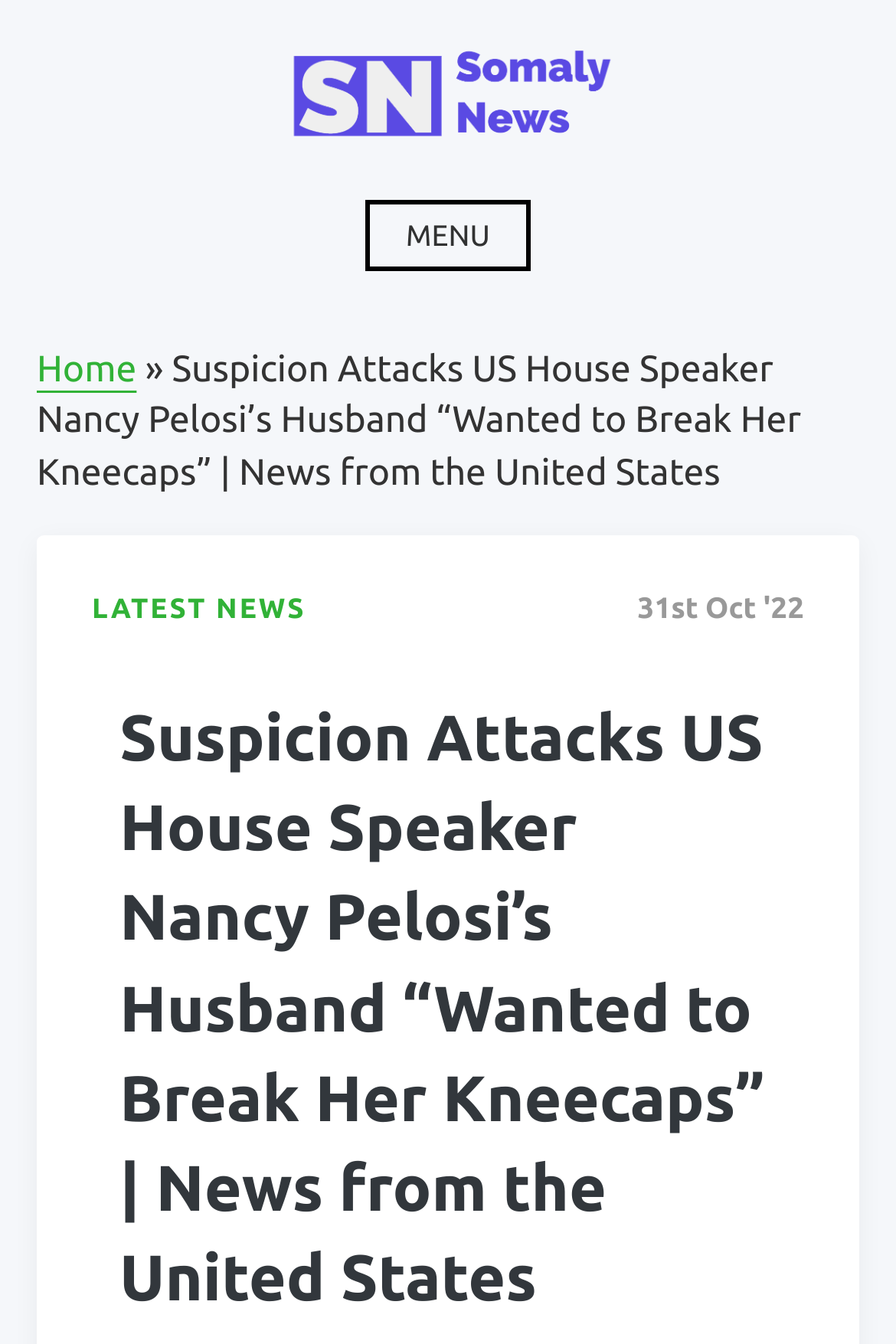Generate a thorough explanation of the webpage's elements.

The webpage is a news article from Somaly News, with the title "Suspicion Attacks US House Speaker Nancy Pelosi's Husband 'Wanted to Break Her Kneecaps'" and a subtitle "News from the United States". 

At the top left of the page, there is a navigation menu labeled "Main menu" with an "Open menu" button. The button is accompanied by the text "MENU". 

To the right of the navigation menu, there is a logo of Somaly News, which is also a link to the website's homepage. 

Below the navigation menu, there is a horizontal section with a link to the "Home" page, followed by a right-pointing arrow symbol, and then the title of the news article. The title is also a link and takes up most of the width of the page. 

Further down, there is a timestamp indicating when the article was published. 

The main content of the article is headed by a large header that spans the width of the page, with the same title as the one above.